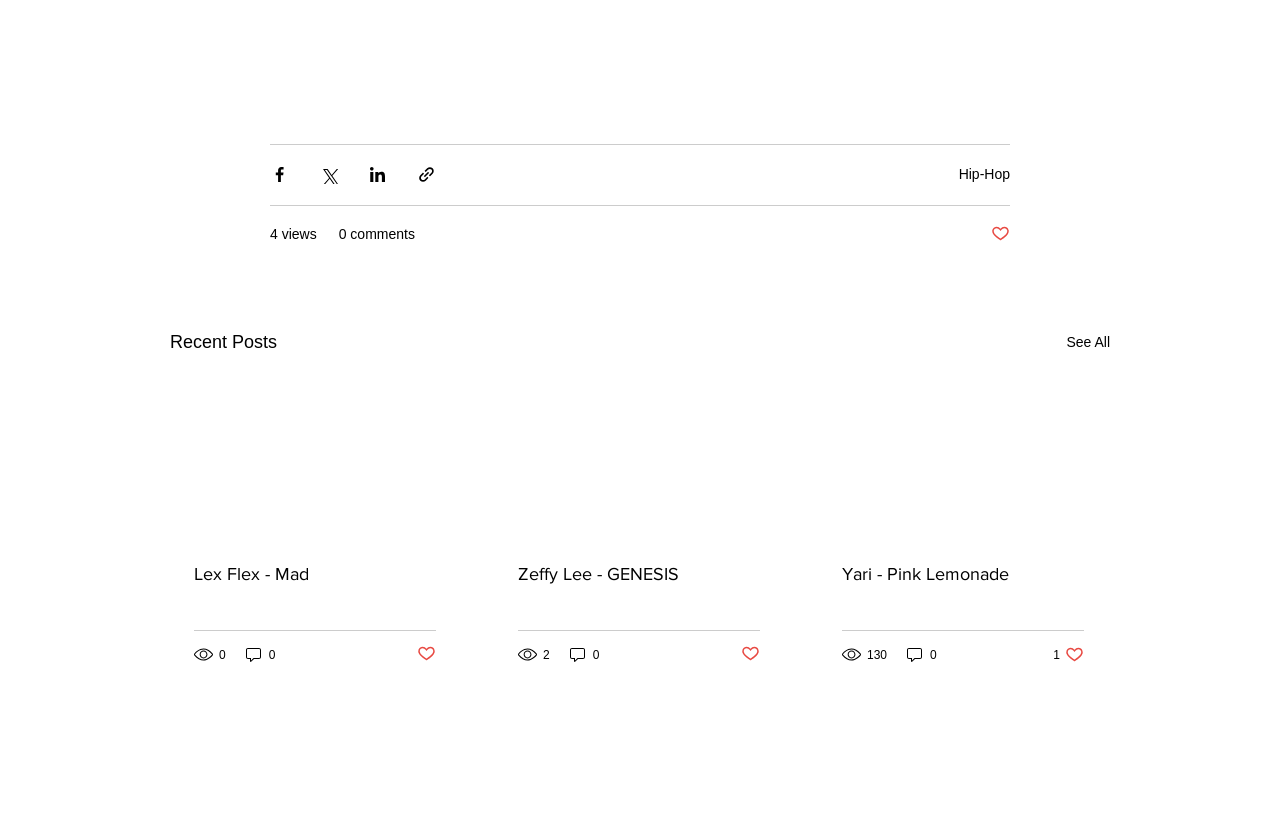How many comments does the second post have?
Using the image, give a concise answer in the form of a single word or short phrase.

0 comments